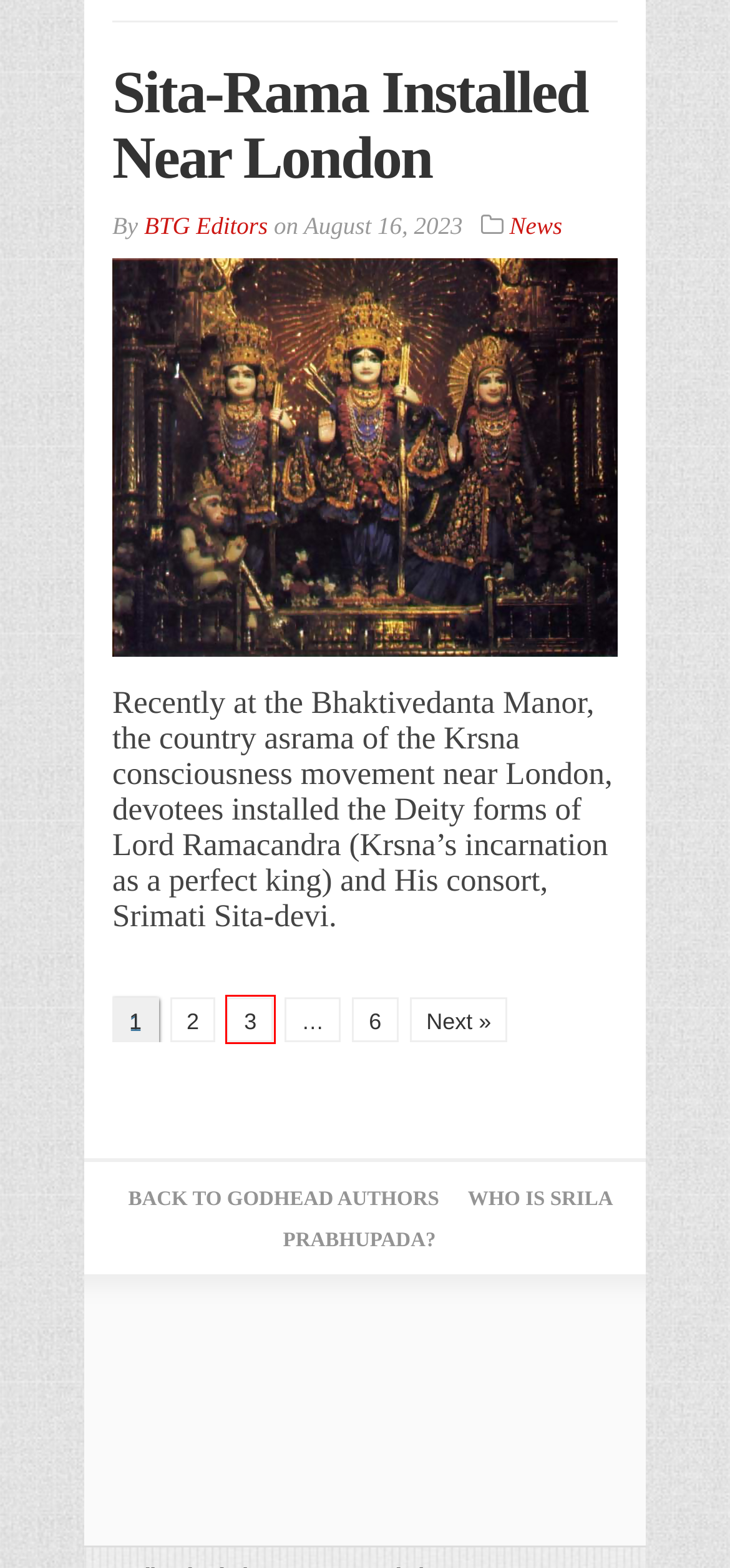Examine the screenshot of the webpage, noting the red bounding box around a UI element. Pick the webpage description that best matches the new page after the element in the red bounding box is clicked. Here are the candidates:
A. Govinda’s Restaurant in Tehran – Back to Godhead
B. News – Page 2 – Back to Godhead
C. Sita-Rama Installed Near London – Back to Godhead
D. Who is Srila Prabhupada? – Back to Godhead
E. Hridayananda Appoints Himself to Continue Prabhupada’s Bhagavatam Translation… – Back to Godhead
F. News – Page 3 – Back to Godhead
G. News – Page 6 – Back to Godhead
H. Back to Godhead Authors – Back to Godhead

F